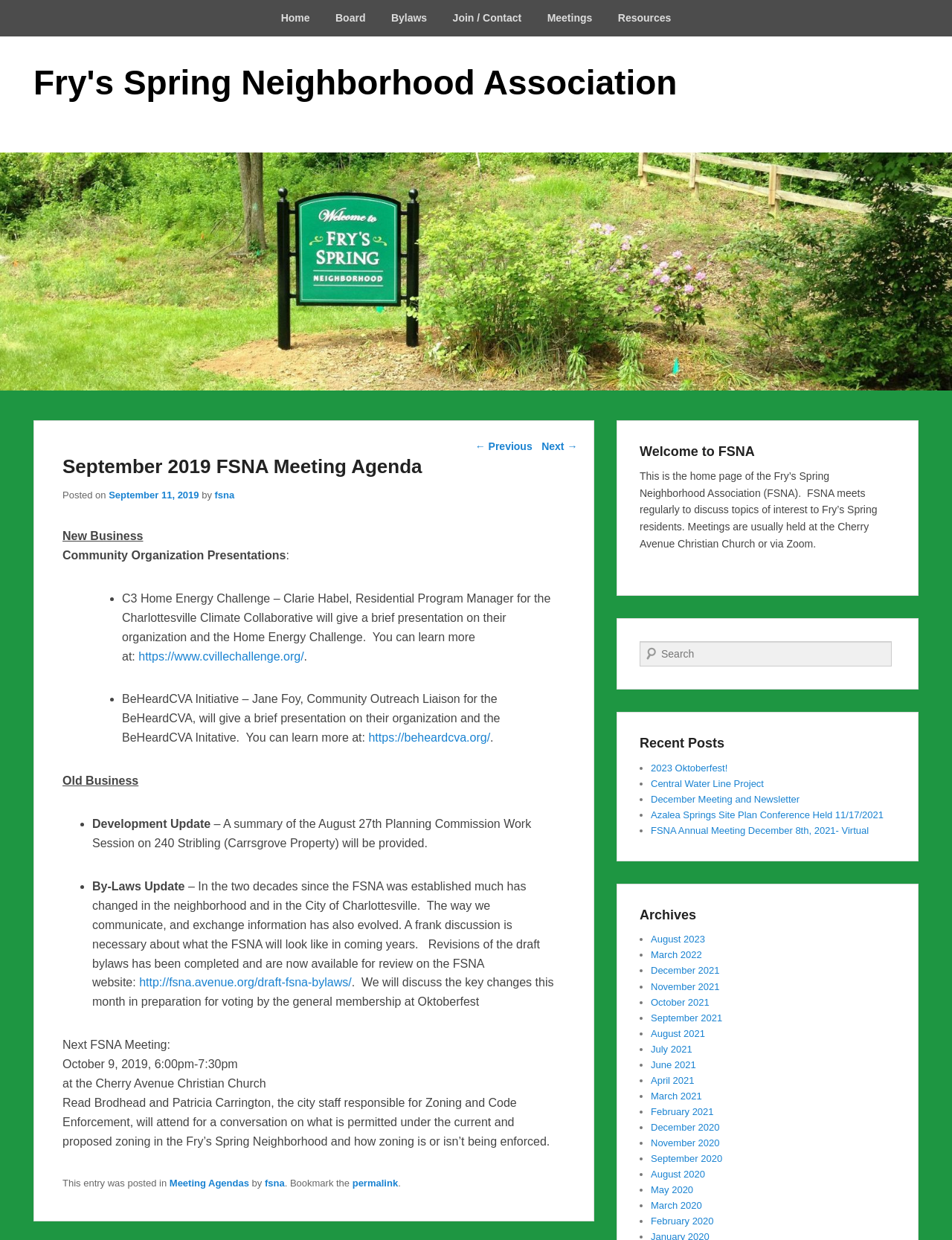Respond with a single word or phrase to the following question: What is the location of the FSNA meetings?

Cherry Avenue Christian Church